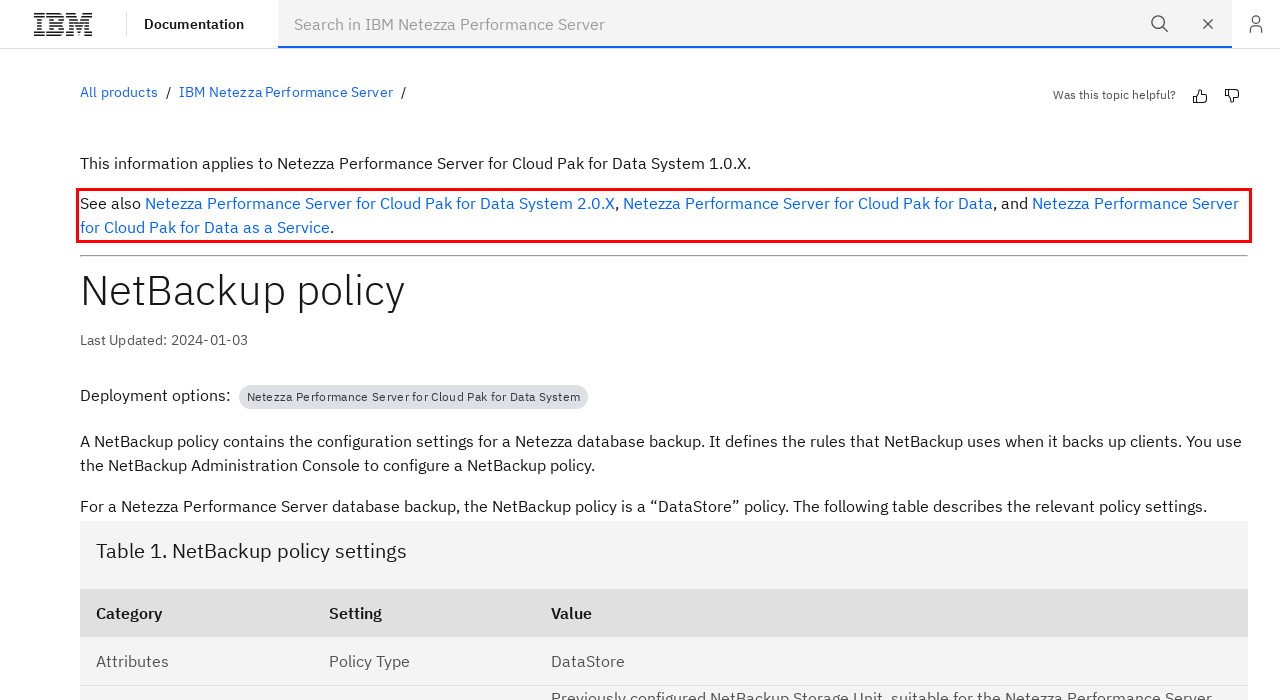Analyze the screenshot of a webpage where a red rectangle is bounding a UI element. Extract and generate the text content within this red bounding box.

See also Netezza Performance Server for Cloud Pak for Data System 2.0.X, Netezza Performance Server for Cloud Pak for Data, and Netezza Performance Server for Cloud Pak for Data as a Service.